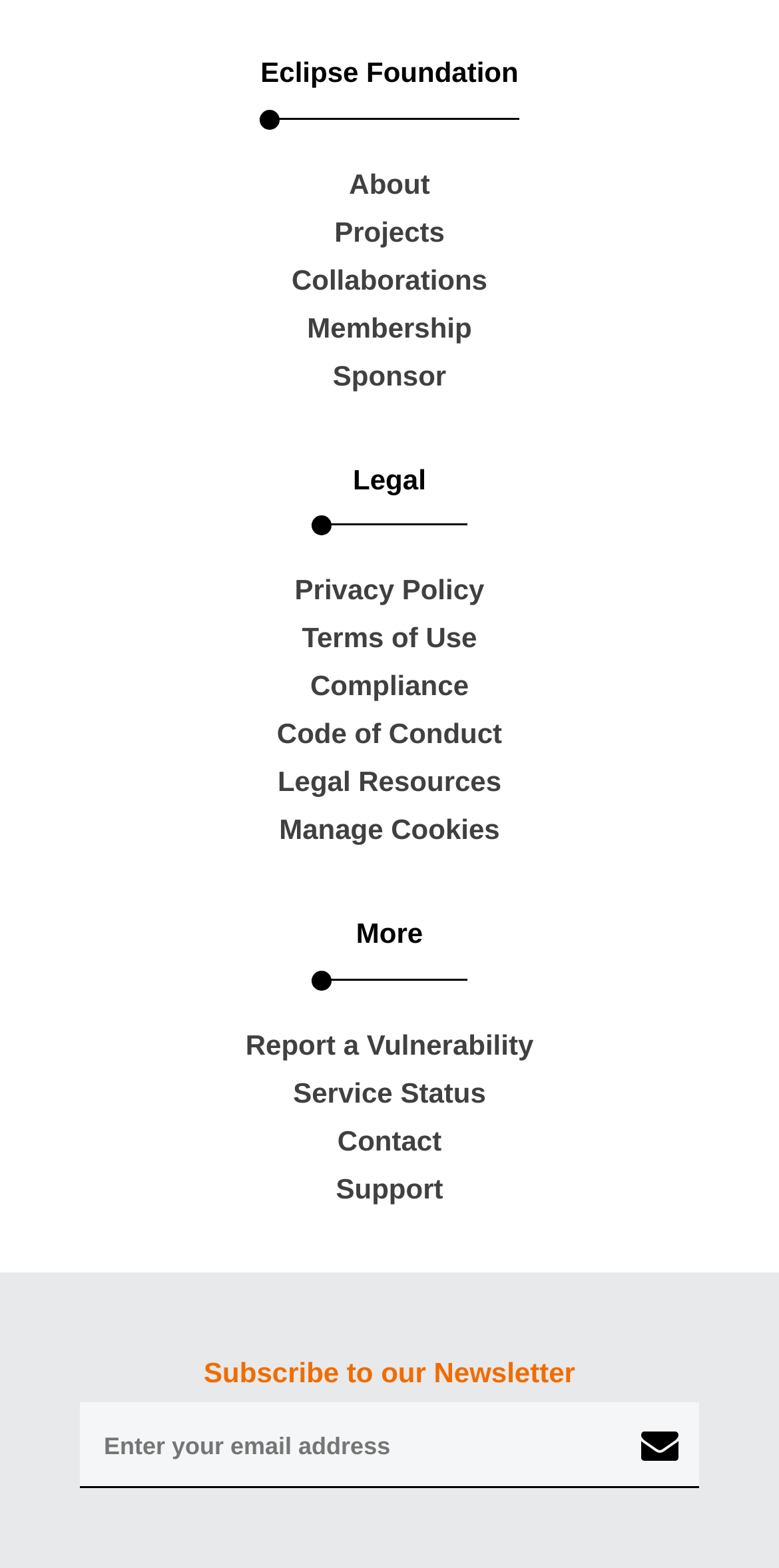Could you specify the bounding box coordinates for the clickable section to complete the following instruction: "Click Contact"?

[0.038, 0.712, 0.962, 0.742]